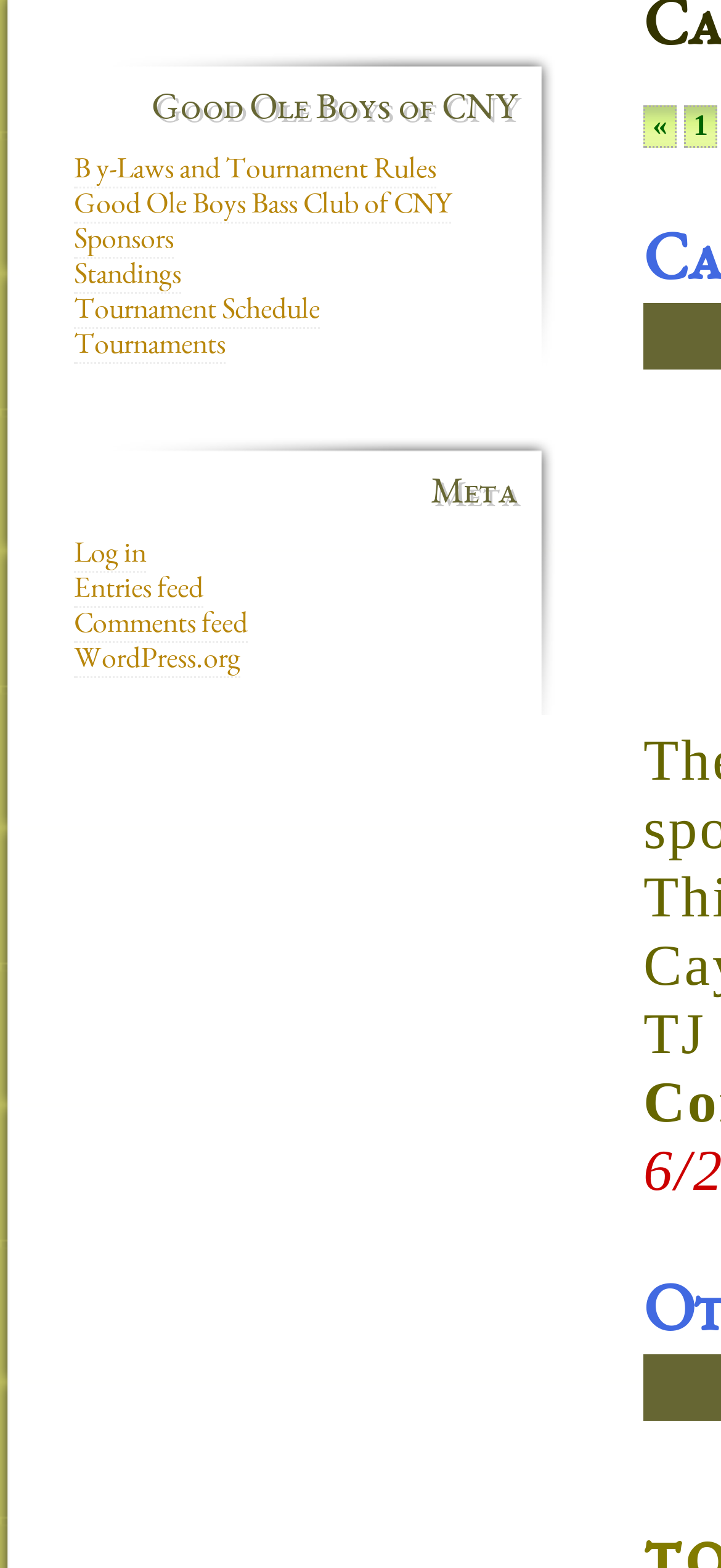From the webpage screenshot, predict the bounding box of the UI element that matches this description: "B y-Laws and Tournament Rules".

[0.103, 0.1, 0.605, 0.12]